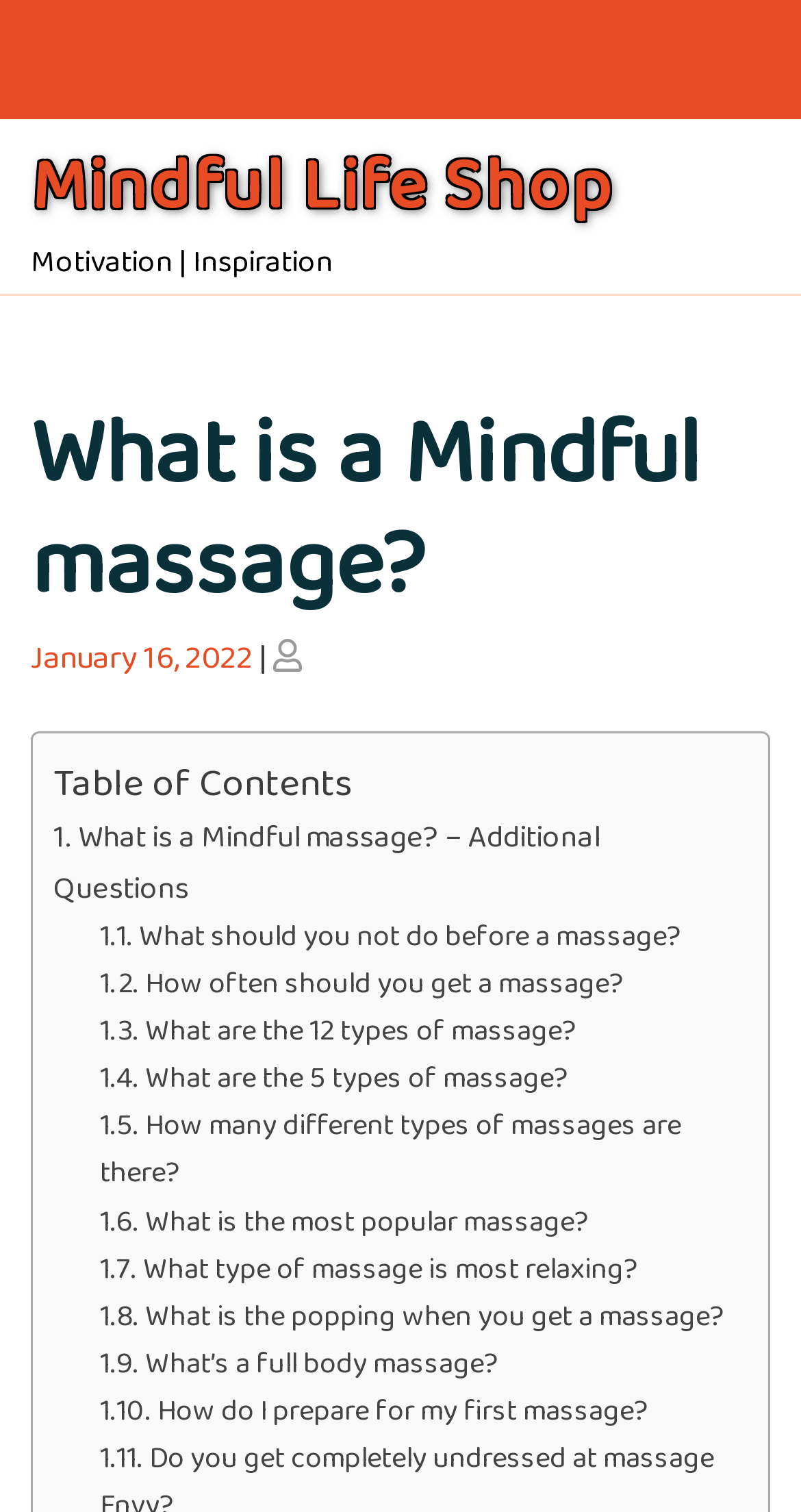Please locate the bounding box coordinates of the element's region that needs to be clicked to follow the instruction: "Explore the subject 'Older Adults'". The bounding box coordinates should be provided as four float numbers between 0 and 1, i.e., [left, top, right, bottom].

None